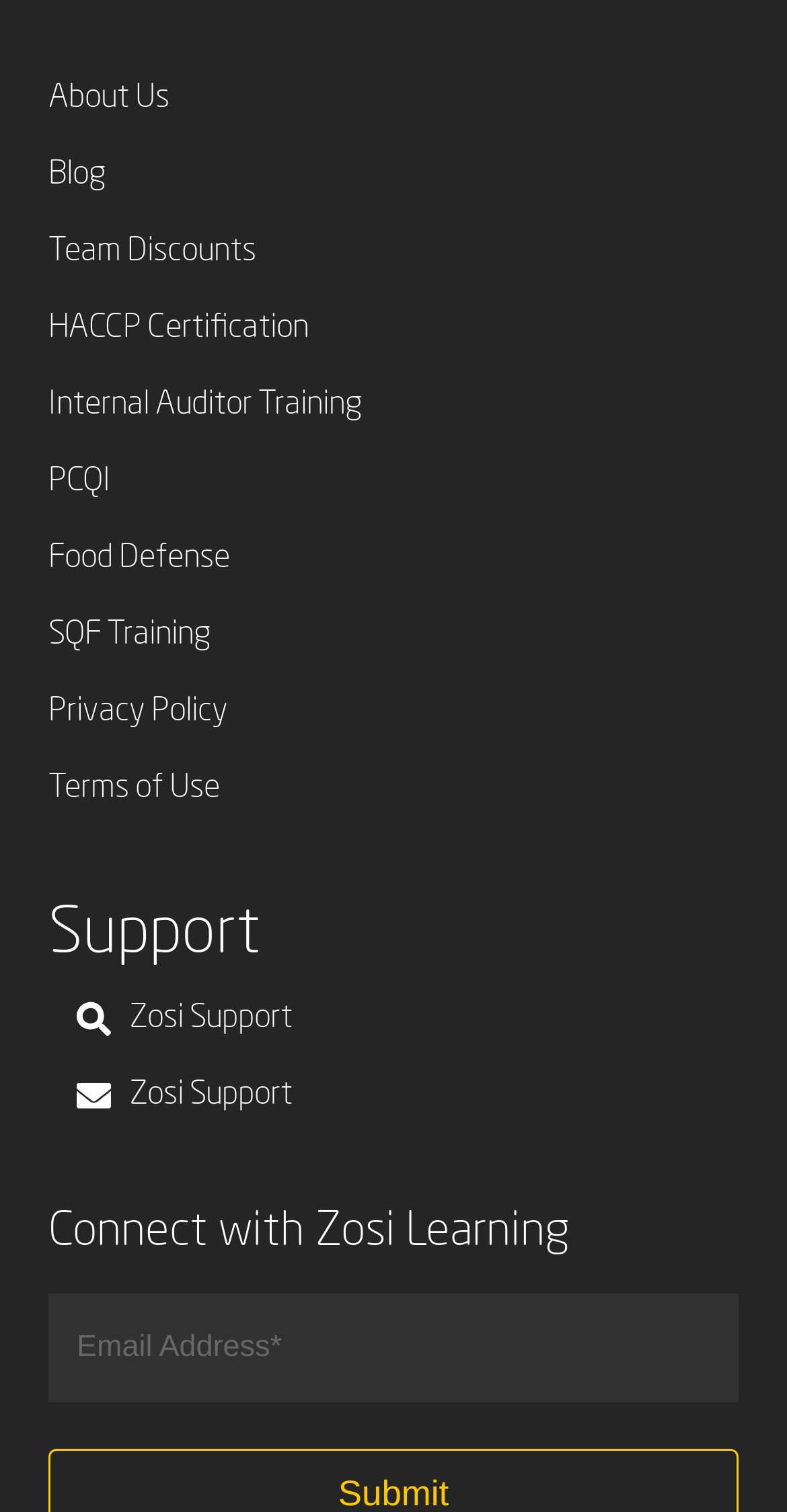Determine the bounding box coordinates of the section to be clicked to follow the instruction: "View Zosi Support". The coordinates should be given as four float numbers between 0 and 1, formatted as [left, top, right, bottom].

[0.062, 0.656, 0.938, 0.693]